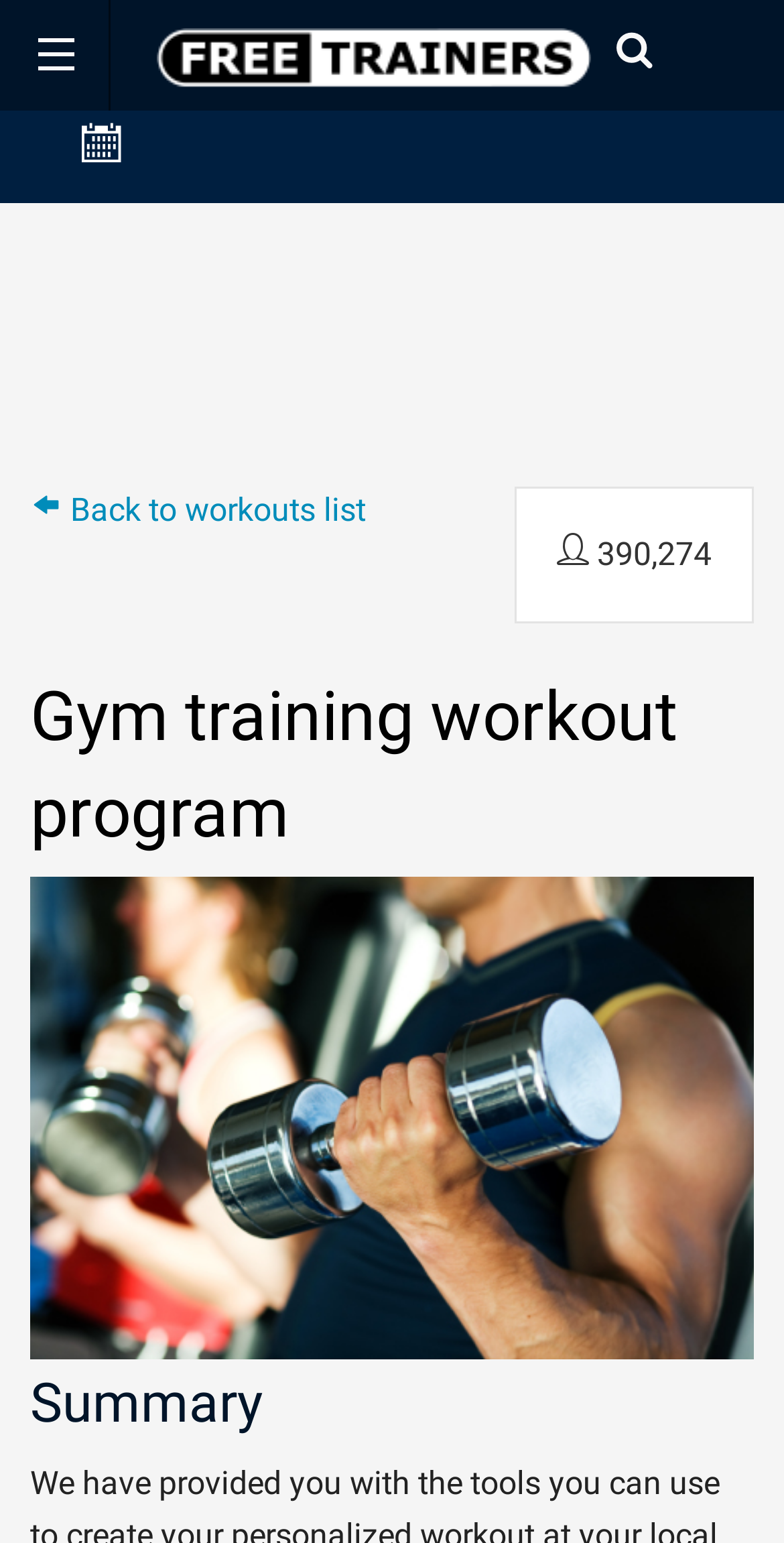Give a one-word or short-phrase answer to the following question: 
What is the number above the 'Summary' heading?

390,274